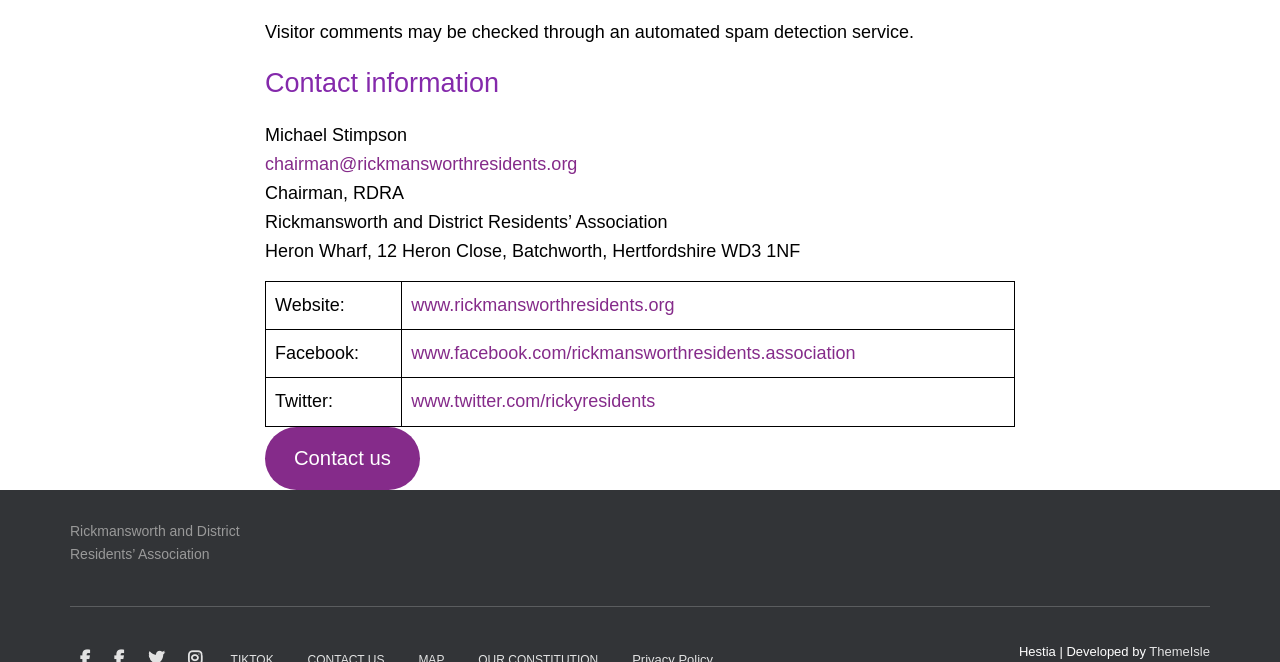Please give a concise answer to this question using a single word or phrase: 
What is the address of RDRA?

Heron Wharf, 12 Heron Close, Batchworth, Hertfordshire WD3 1NF